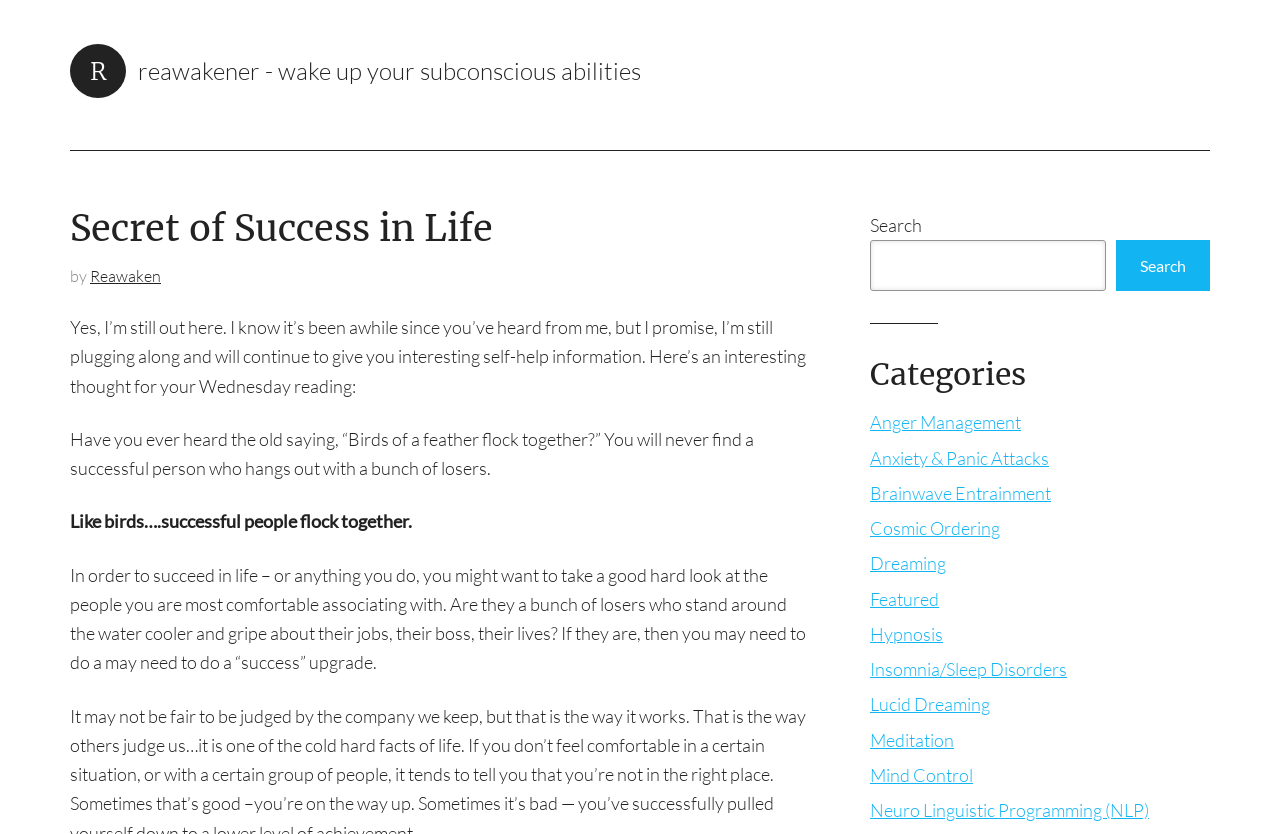From the webpage screenshot, identify the region described by Mind Control. Provide the bounding box coordinates as (top-left x, top-left y, bottom-right x, bottom-right y), with each value being a floating point number between 0 and 1.

[0.68, 0.916, 0.76, 0.942]